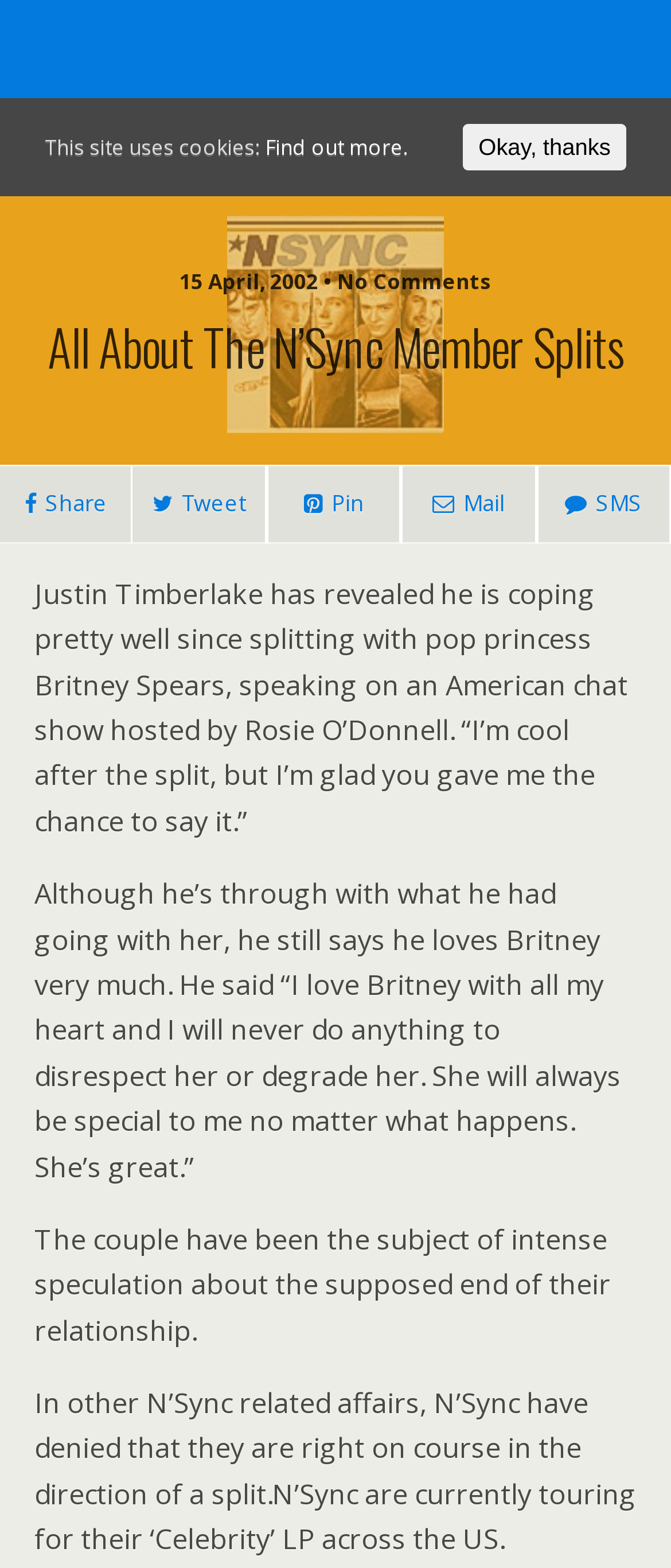Please identify the bounding box coordinates of the element's region that needs to be clicked to fulfill the following instruction: "Search this website". The bounding box coordinates should consist of four float numbers between 0 and 1, i.e., [left, top, right, bottom].

[0.051, 0.127, 0.754, 0.157]